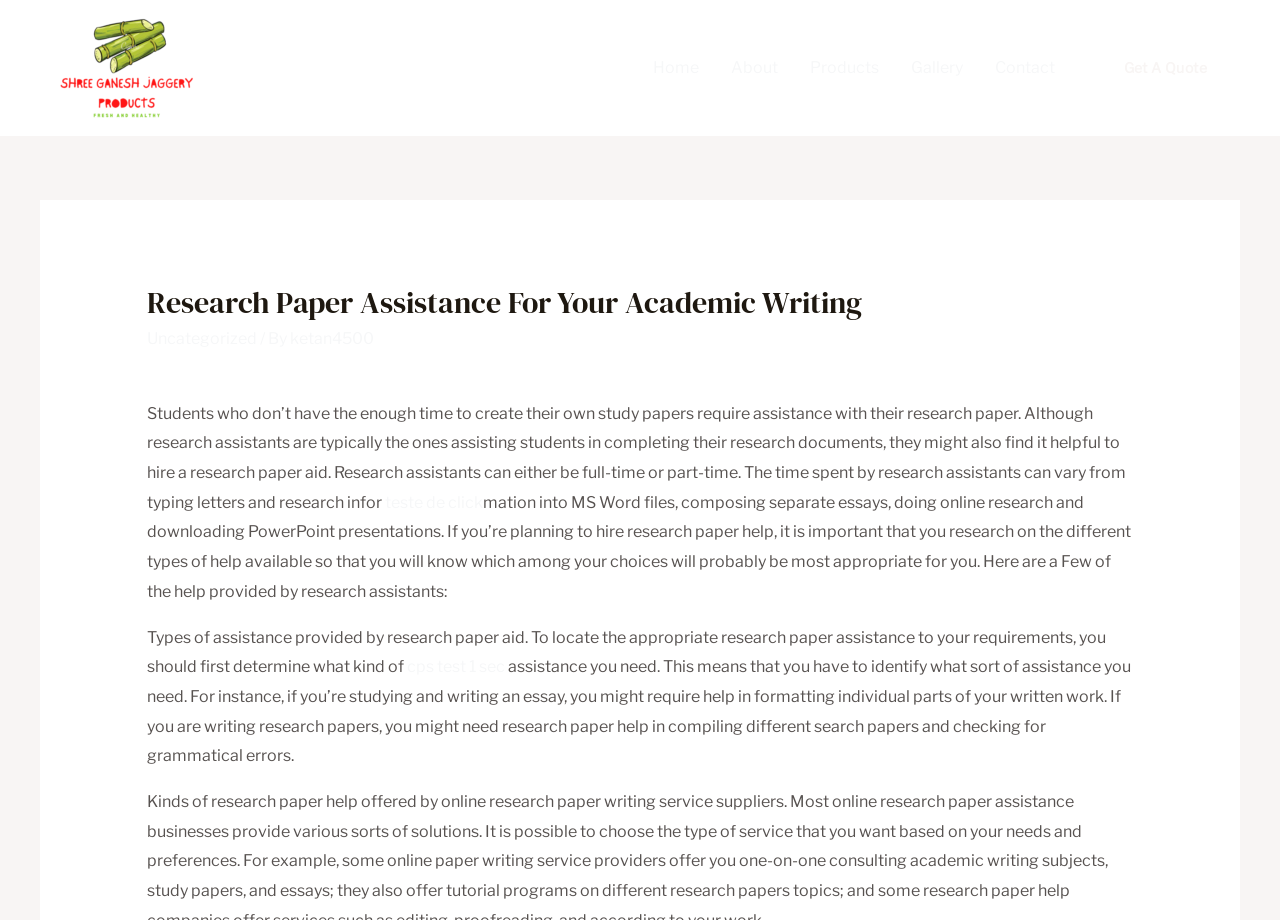What can research assistants do?
Based on the screenshot, respond with a single word or phrase.

Various tasks